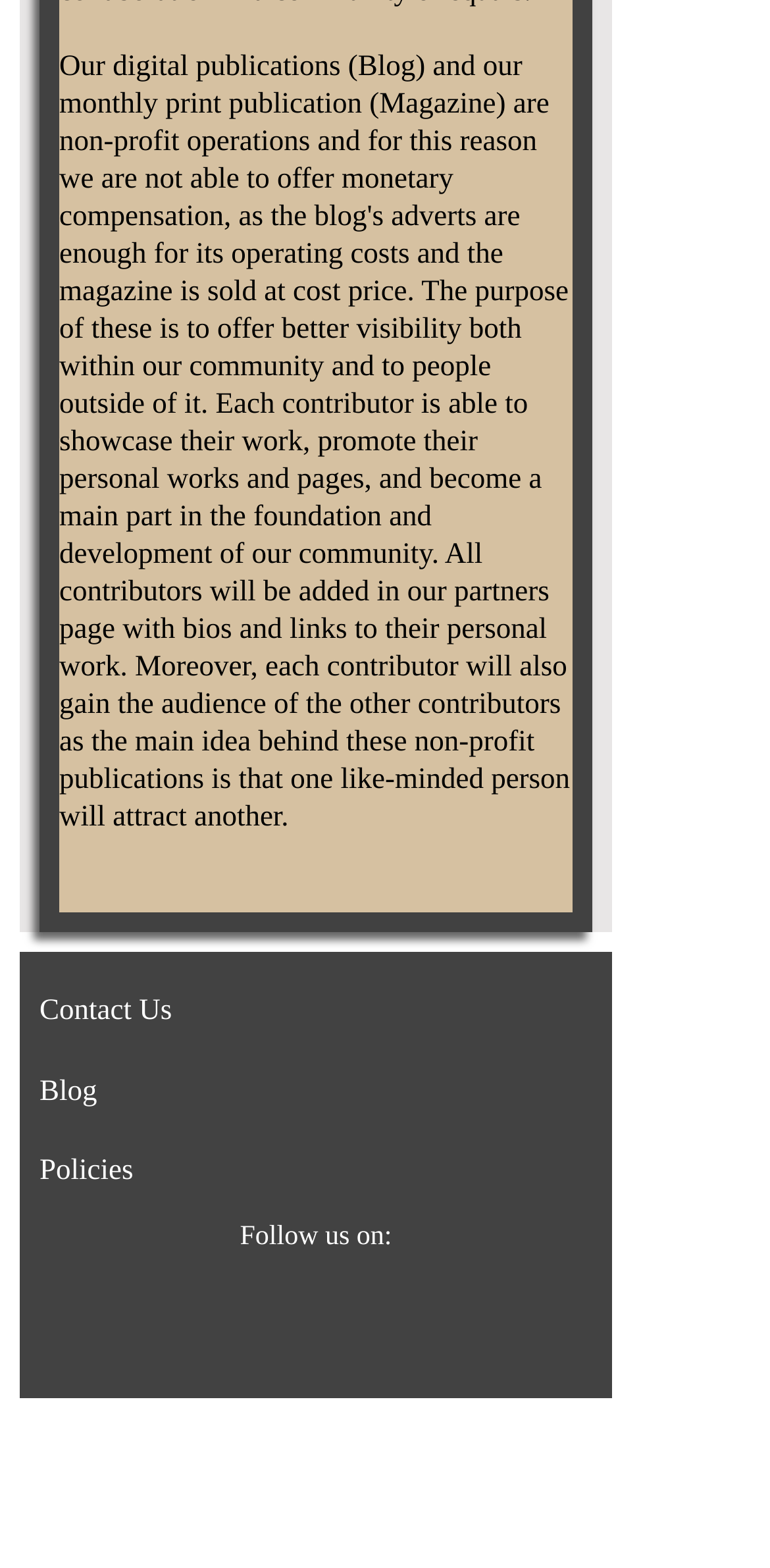Extract the bounding box of the UI element described as: "Policies".

[0.051, 0.722, 0.769, 0.773]